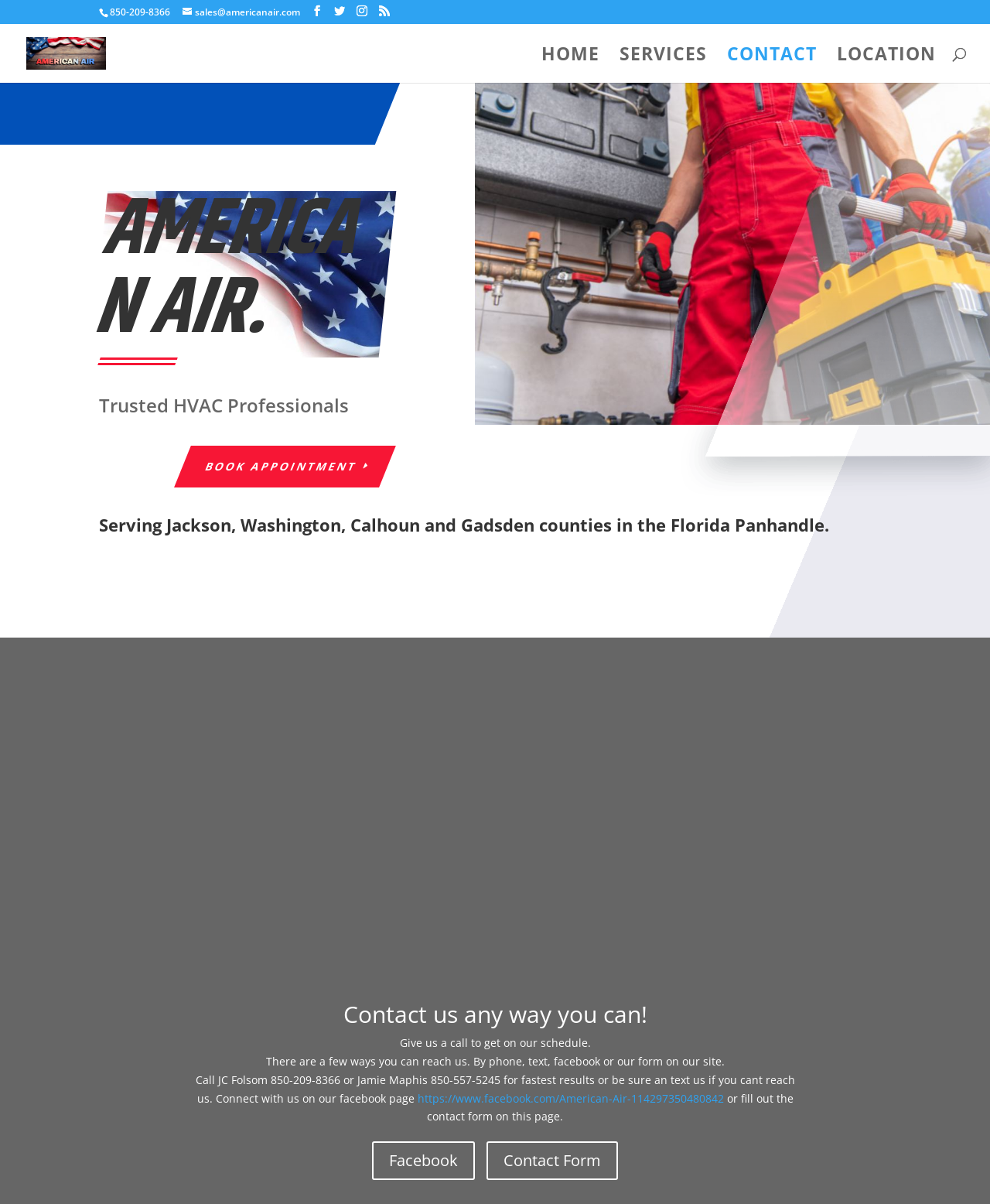Give a one-word or phrase response to the following question: What counties does American Air serve?

Jackson, Washington, Calhoun and Gadsden